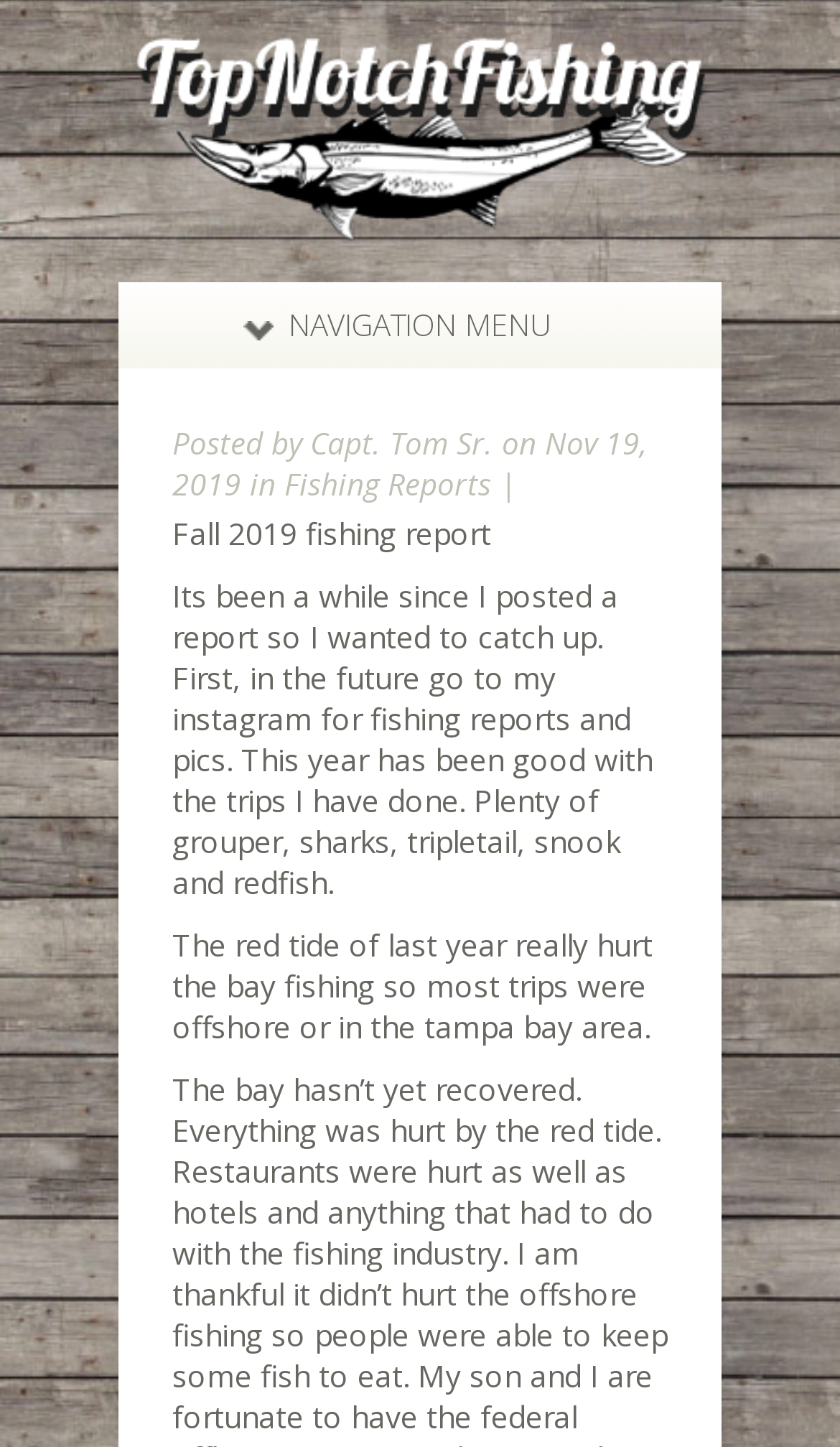Identify and provide the bounding box coordinates of the UI element described: "Capt. Tom Sr.". The coordinates should be formatted as [left, top, right, bottom], with each number being a float between 0 and 1.

[0.369, 0.292, 0.587, 0.321]